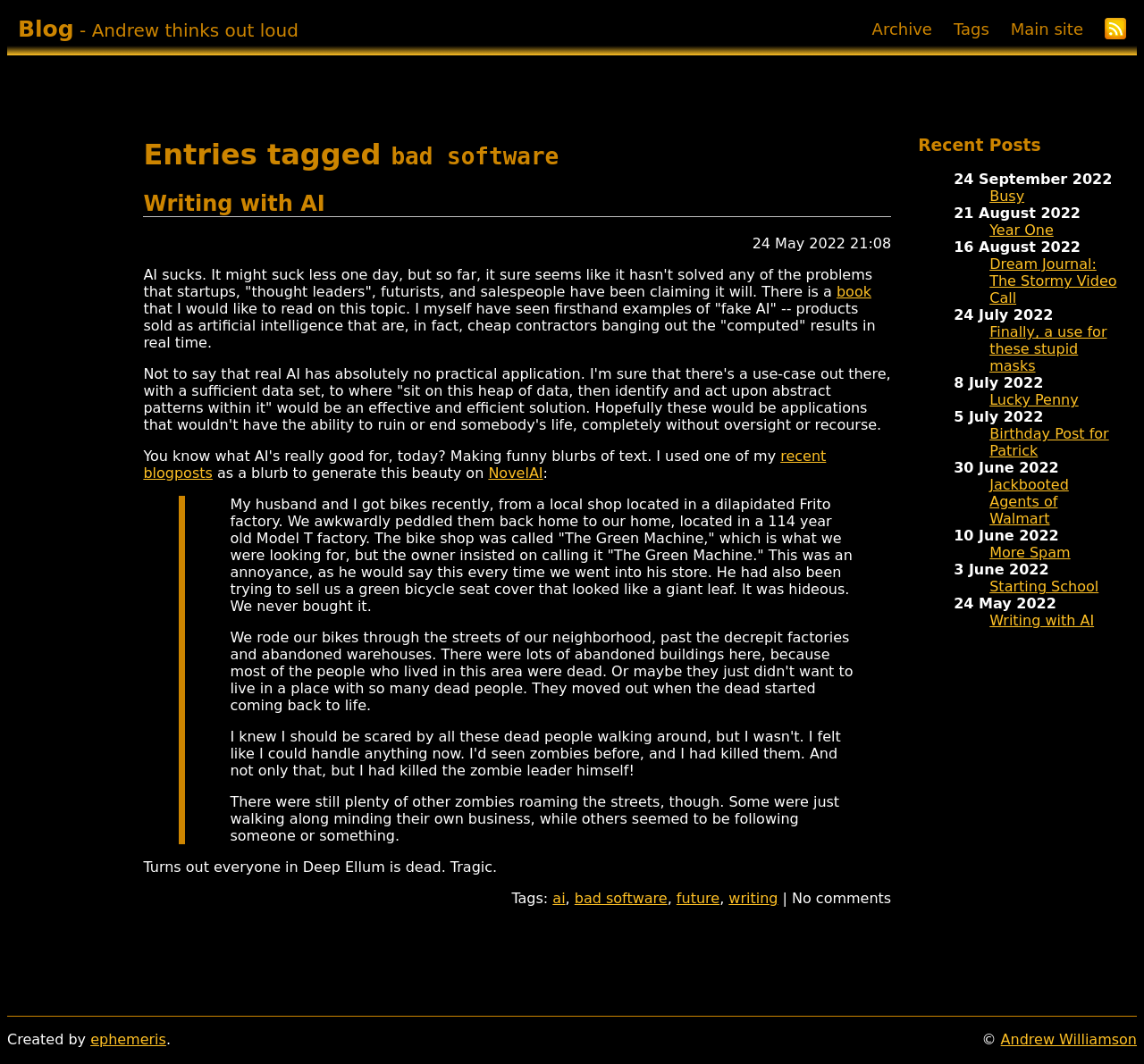Please predict the bounding box coordinates of the element's region where a click is necessary to complete the following instruction: "Read the blog post 'Writing with AI'". The coordinates should be represented by four float numbers between 0 and 1, i.e., [left, top, right, bottom].

[0.125, 0.18, 0.779, 0.204]